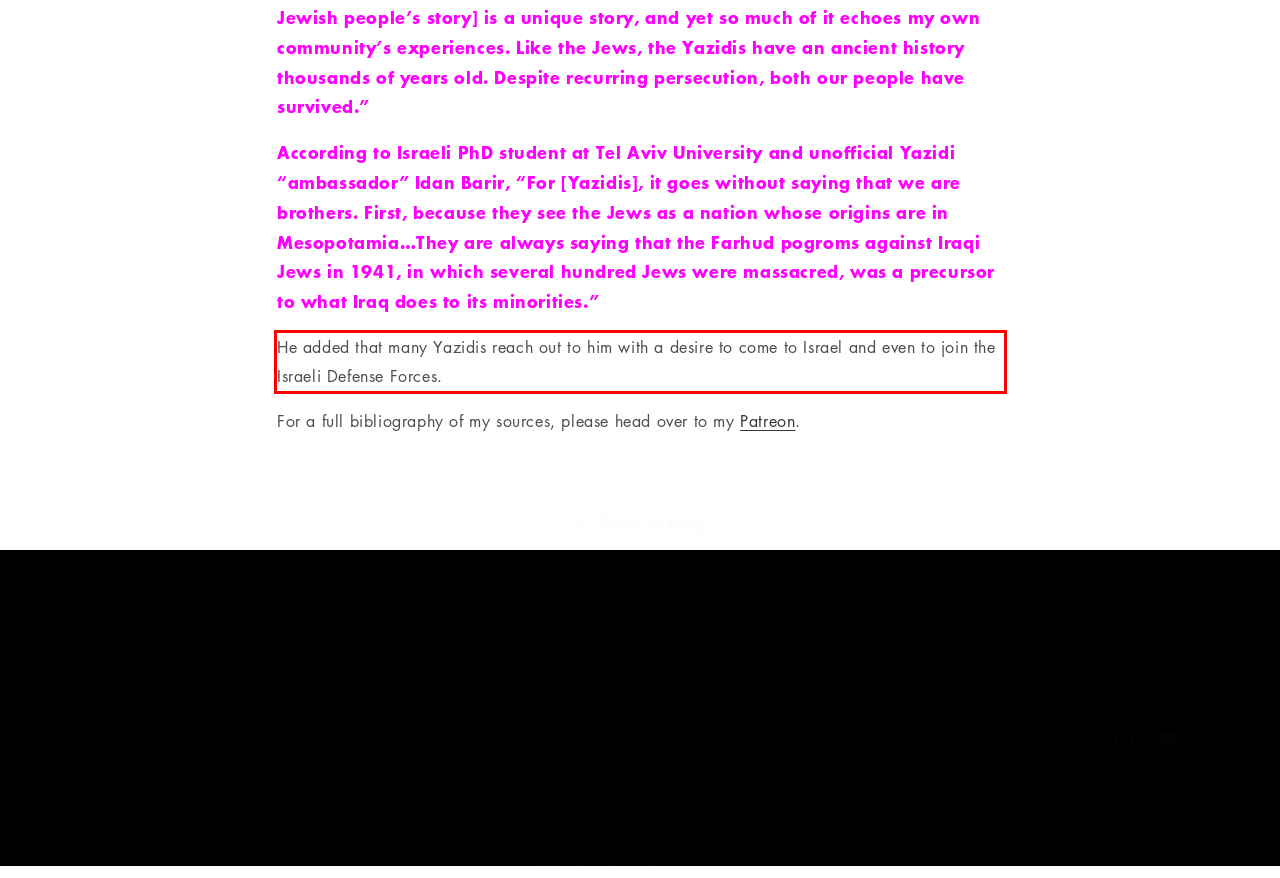Please extract the text content within the red bounding box on the webpage screenshot using OCR.

He added that many Yazidis reach out to him with a desire to come to Israel and even to join the Israeli Defense Forces.